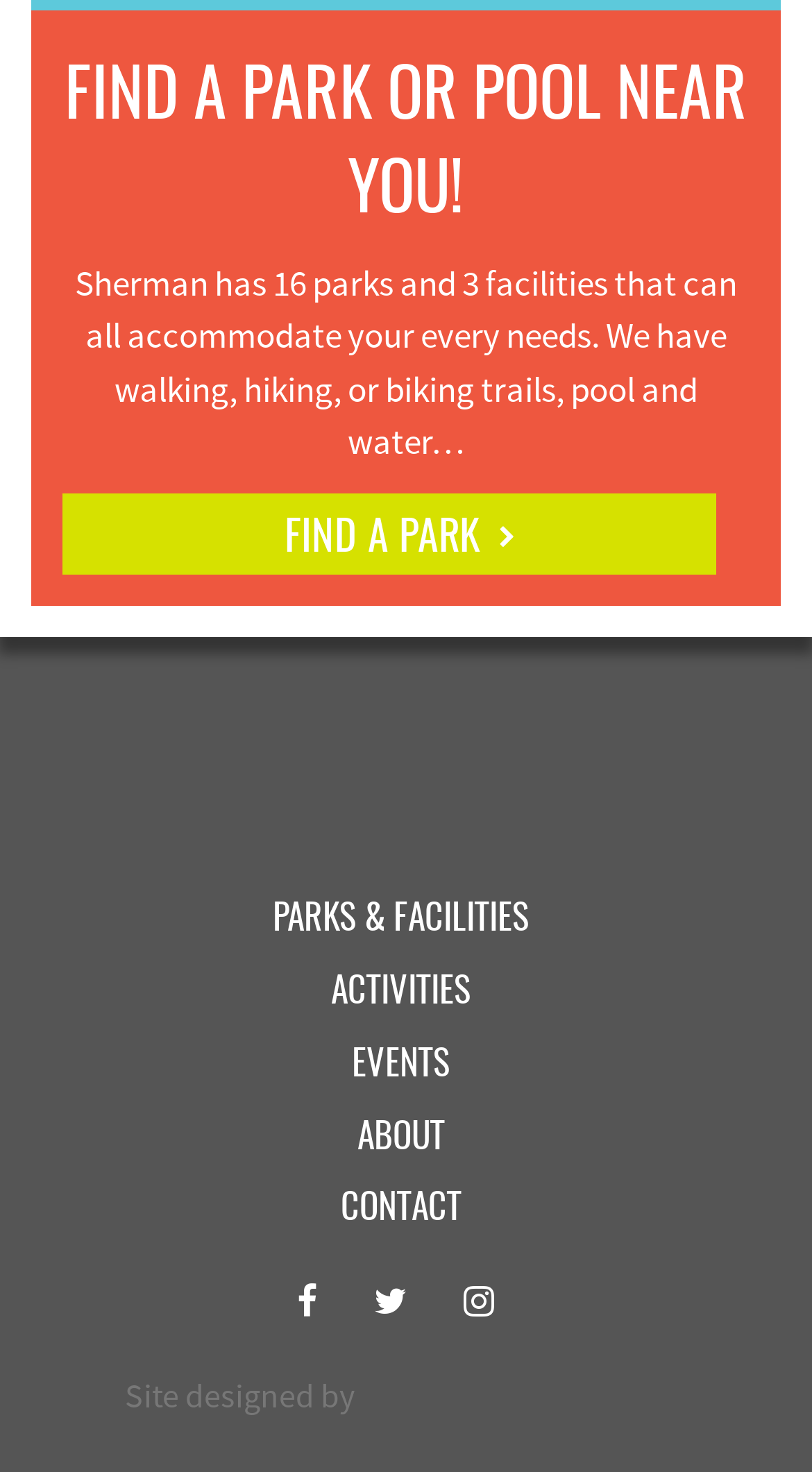What is the main purpose of this webpage?
Provide a comprehensive and detailed answer to the question.

The main heading of the webpage is 'FIND A PARK OR POOL NEAR YOU!' and there is a link 'FIND A PARK' below it, indicating that the main purpose of this webpage is to help users find a park or pool near their location.